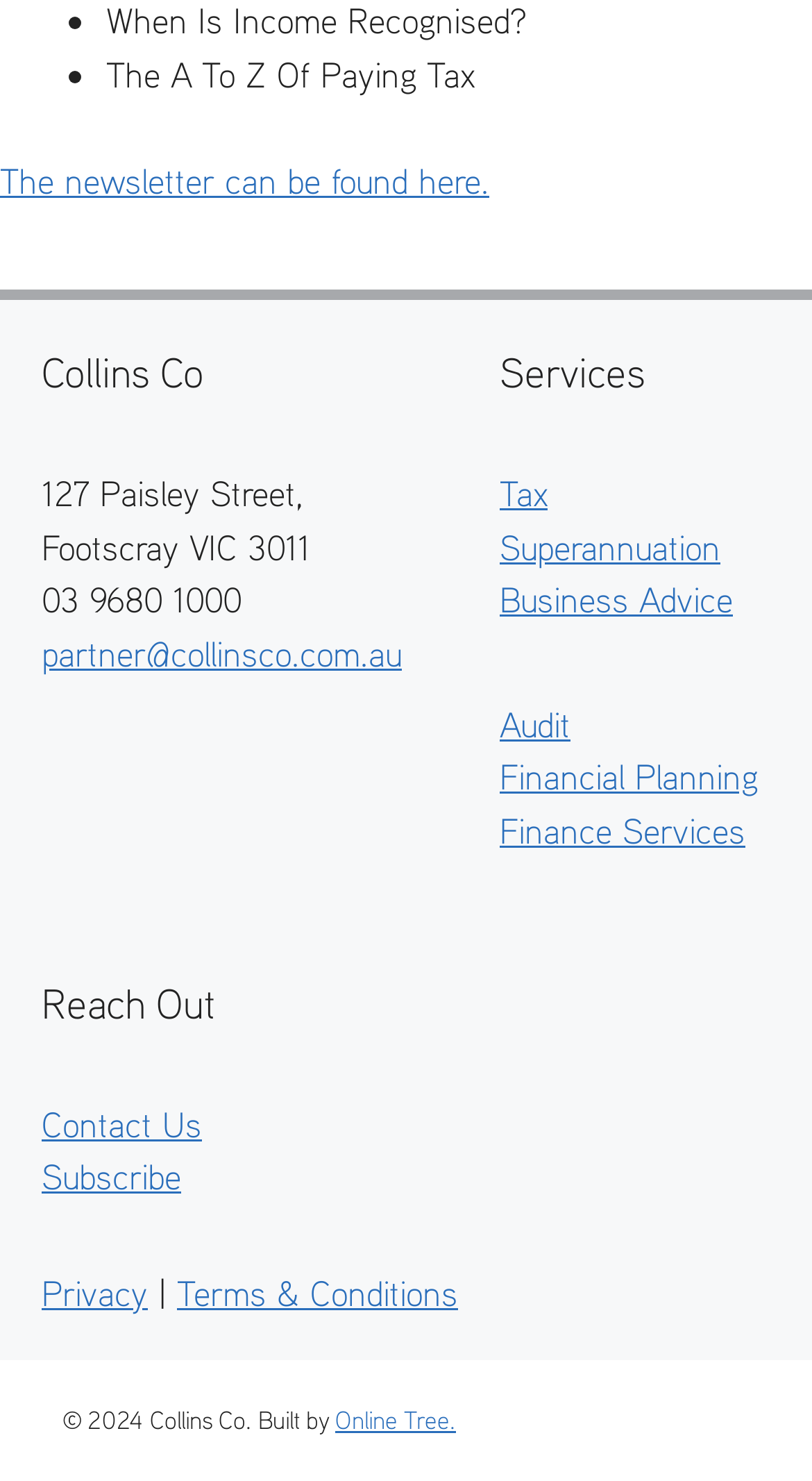Specify the bounding box coordinates of the area that needs to be clicked to achieve the following instruction: "View the newsletter".

[0.0, 0.107, 0.603, 0.136]